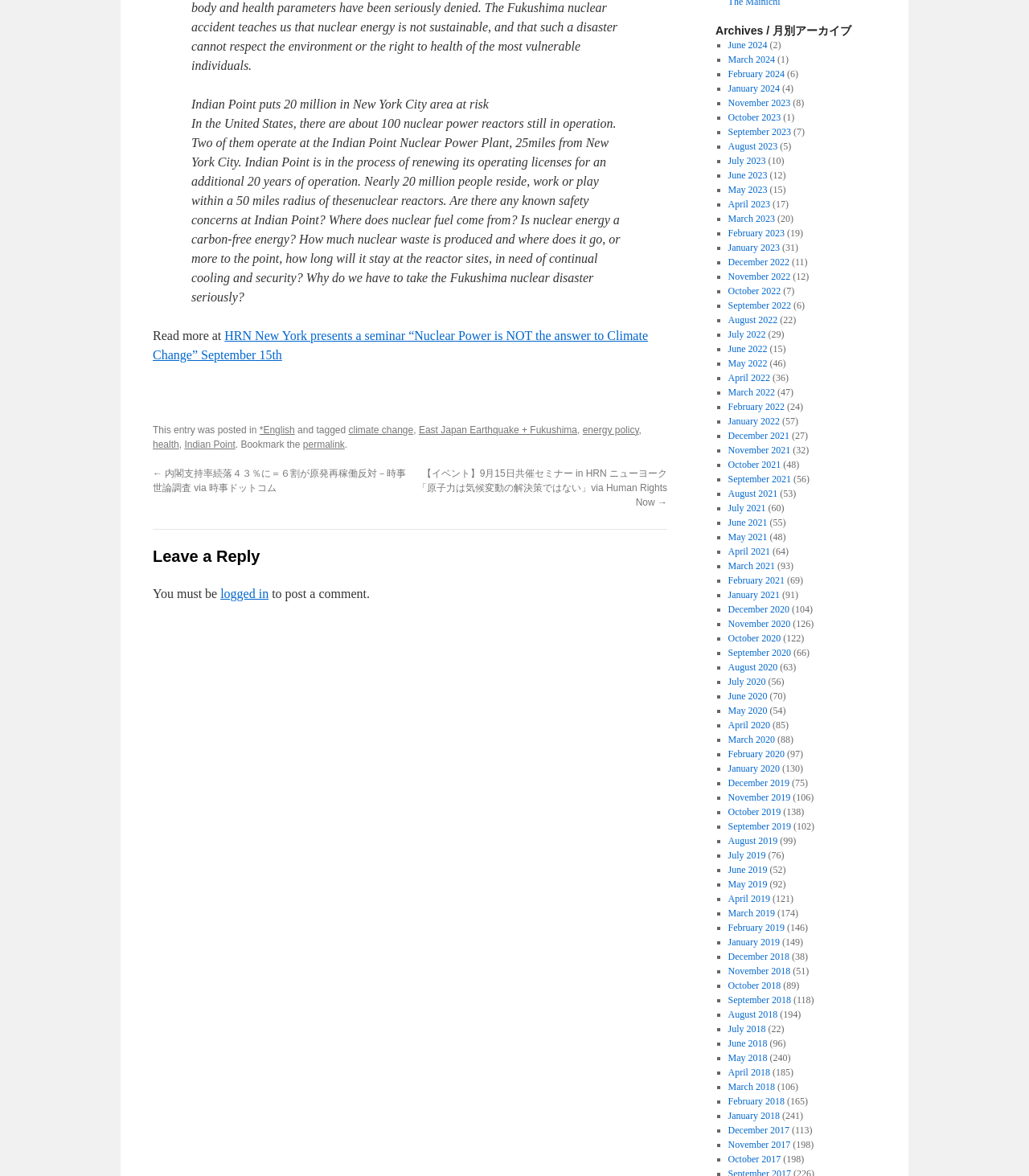Based on the provided description, "health", find the bounding box of the corresponding UI element in the screenshot.

[0.148, 0.373, 0.174, 0.383]